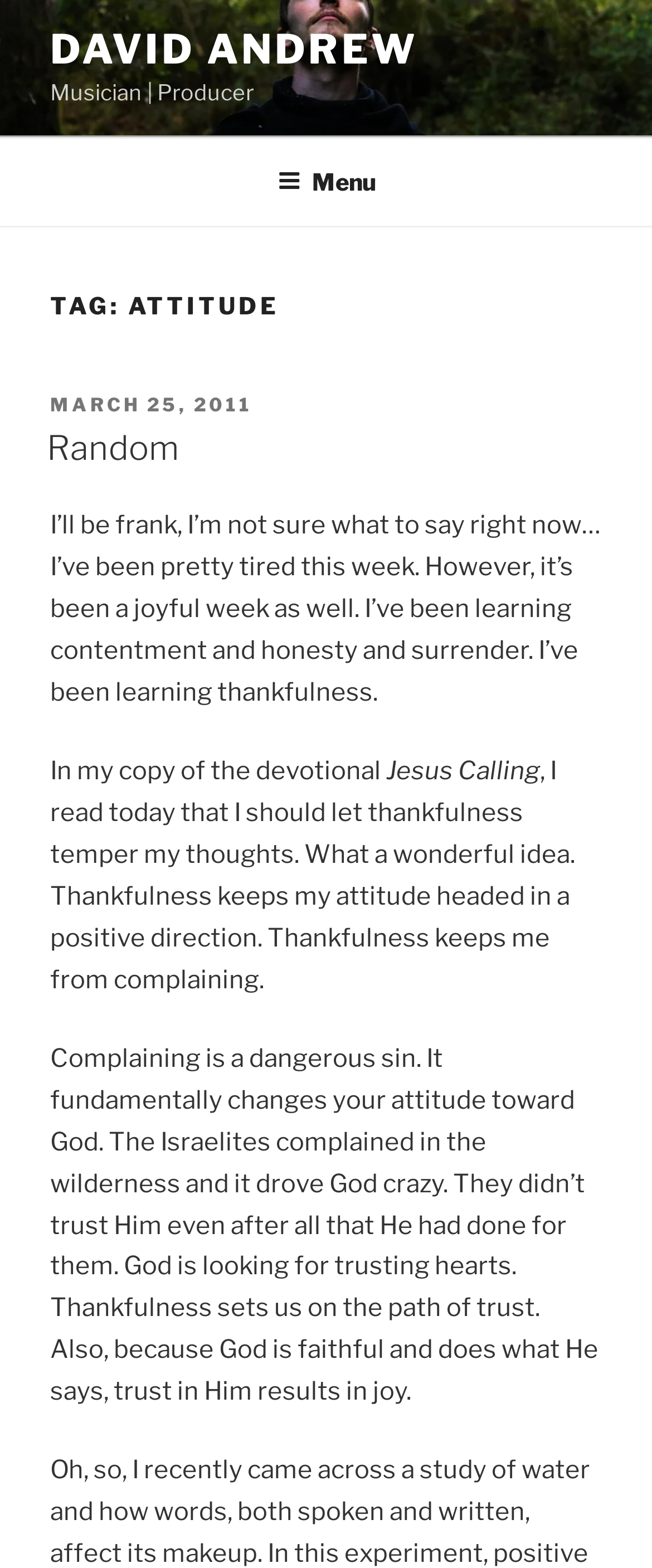What is the sin that complaining is compared to?
We need a detailed and exhaustive answer to the question. Please elaborate.

The sin that complaining is compared to can be determined by looking at the StaticText 'Complaining is a dangerous sin...' which is located towards the end of the article.